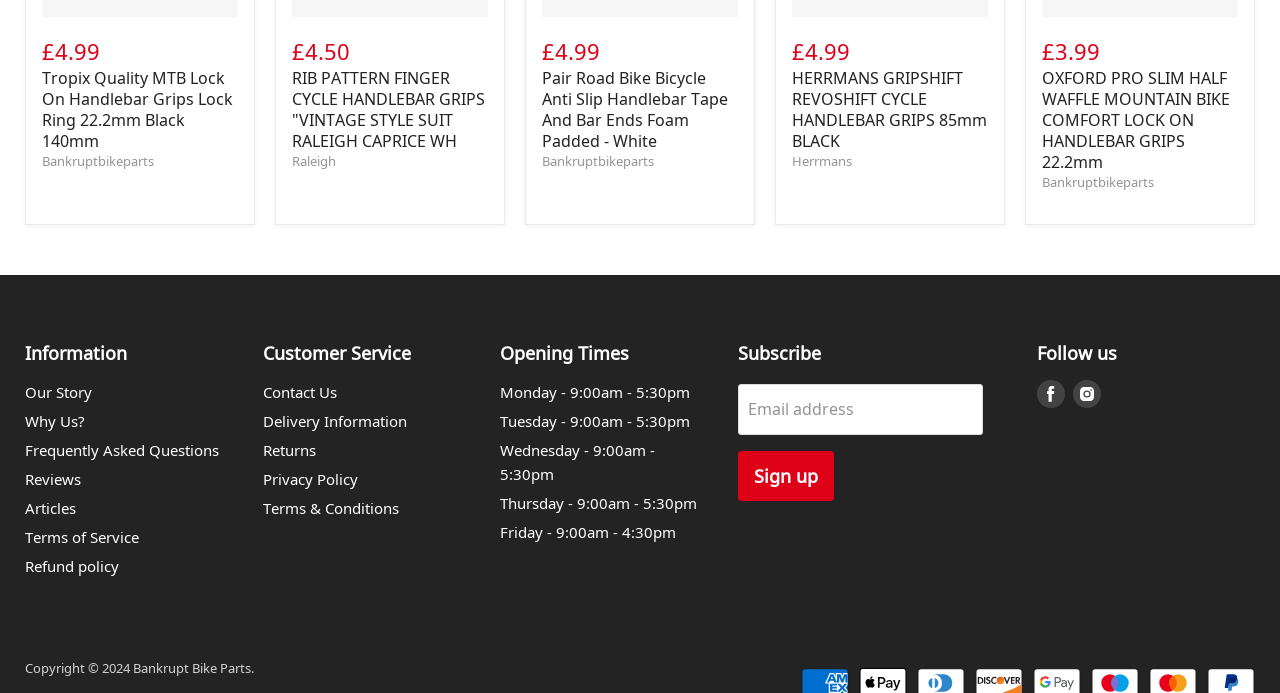Find the bounding box coordinates of the clickable element required to execute the following instruction: "Contact Us". Provide the coordinates as four float numbers between 0 and 1, i.e., [left, top, right, bottom].

[0.205, 0.55, 0.263, 0.582]